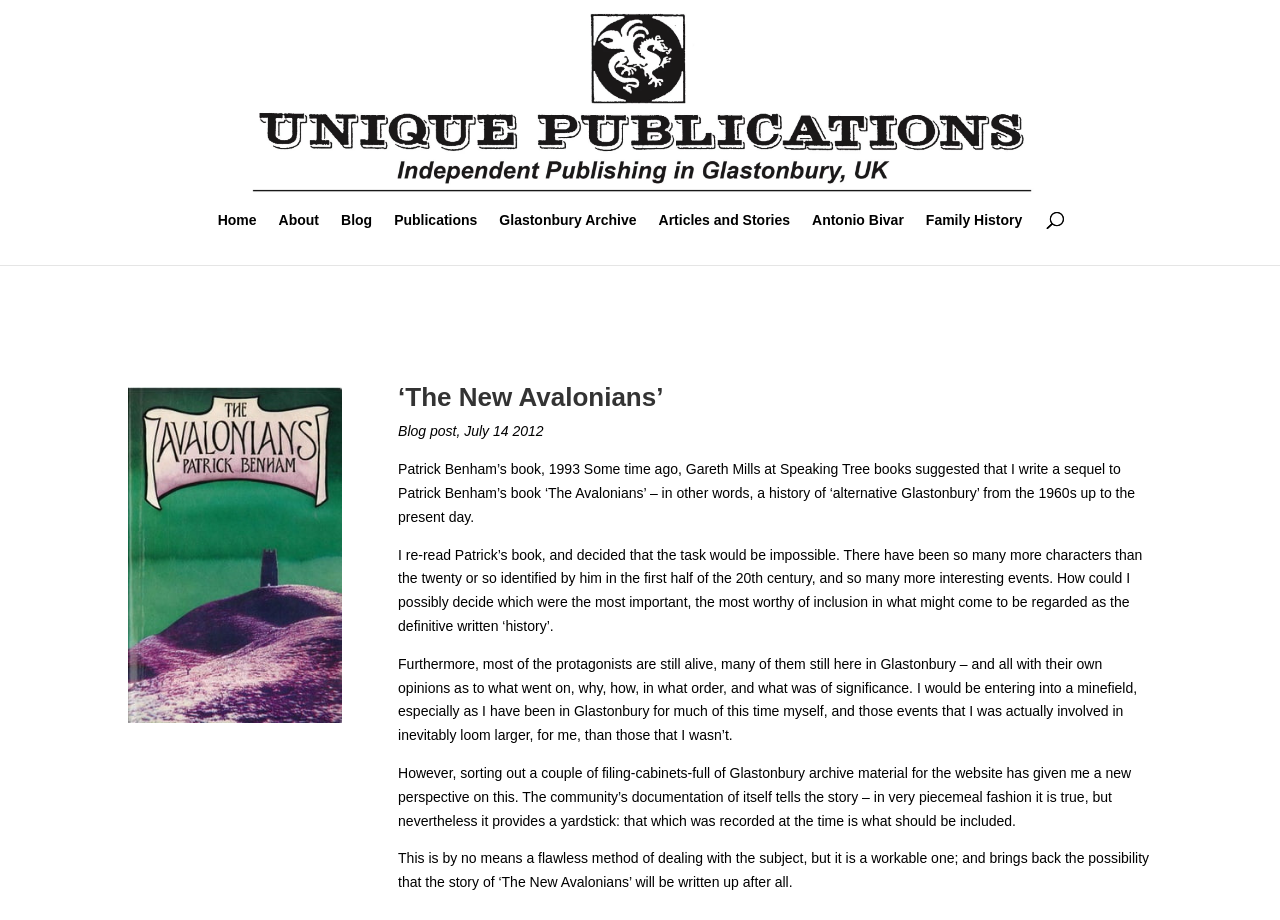Identify the bounding box coordinates of the section to be clicked to complete the task described by the following instruction: "Click the 'Unique Publications' link". The coordinates should be four float numbers between 0 and 1, formatted as [left, top, right, bottom].

[0.194, 0.103, 0.809, 0.121]